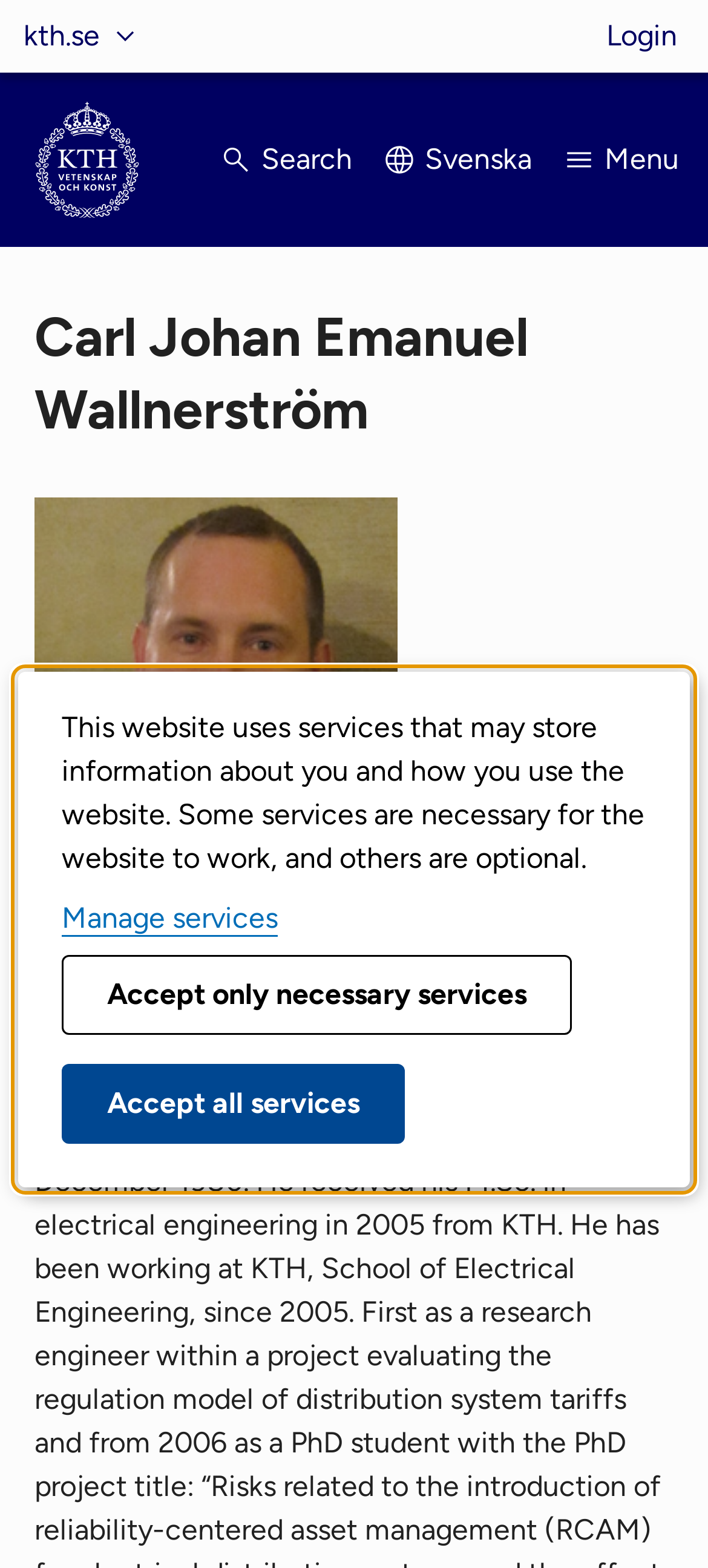What is the function of the button with the text 'Search'?
Look at the image and respond to the question as thoroughly as possible.

The button with the text 'Search' is likely used to search for content within the webpage or website, given its common functionality in web design.